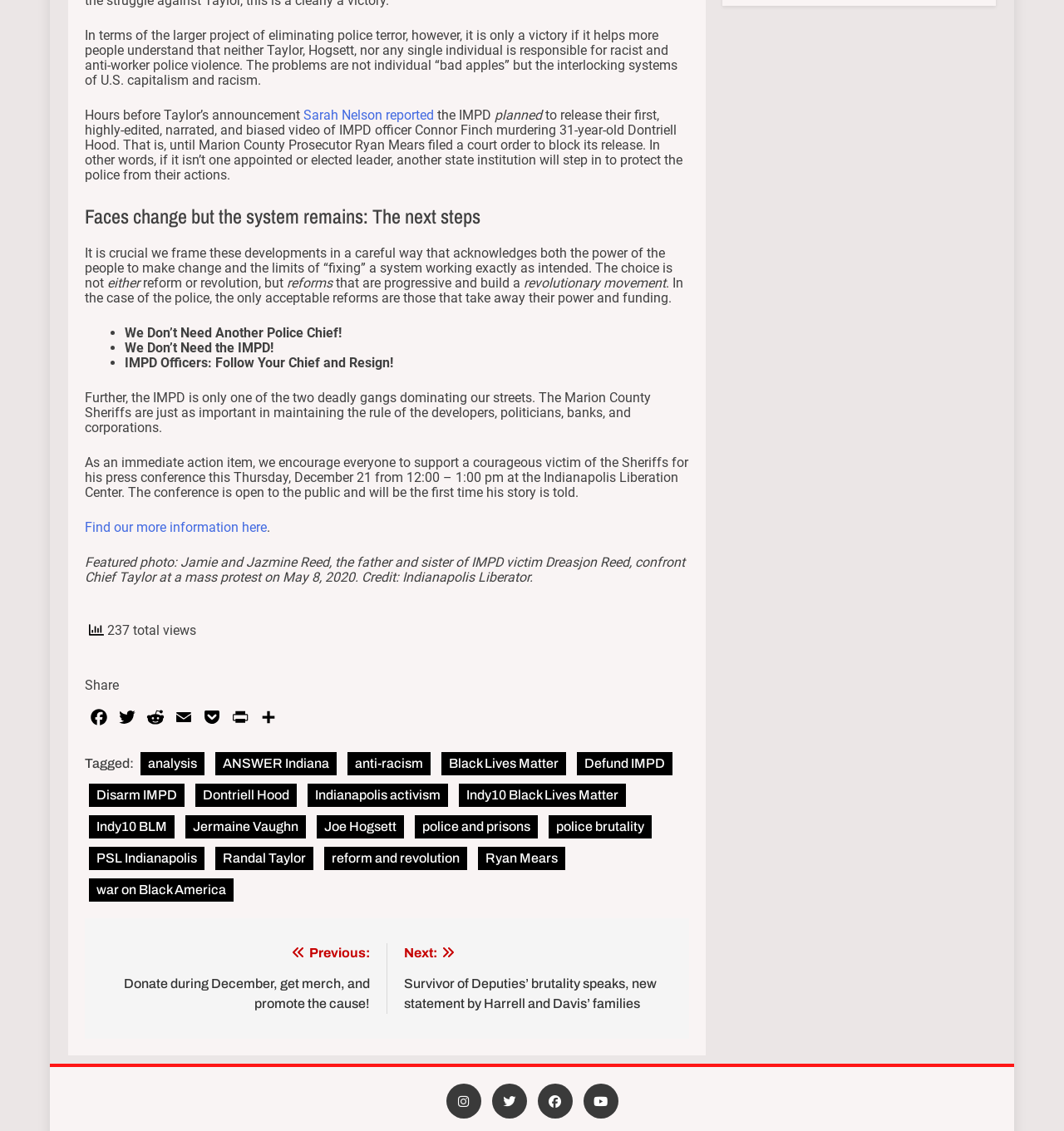Give the bounding box coordinates for the element described as: "Find our more information here".

[0.08, 0.459, 0.251, 0.473]